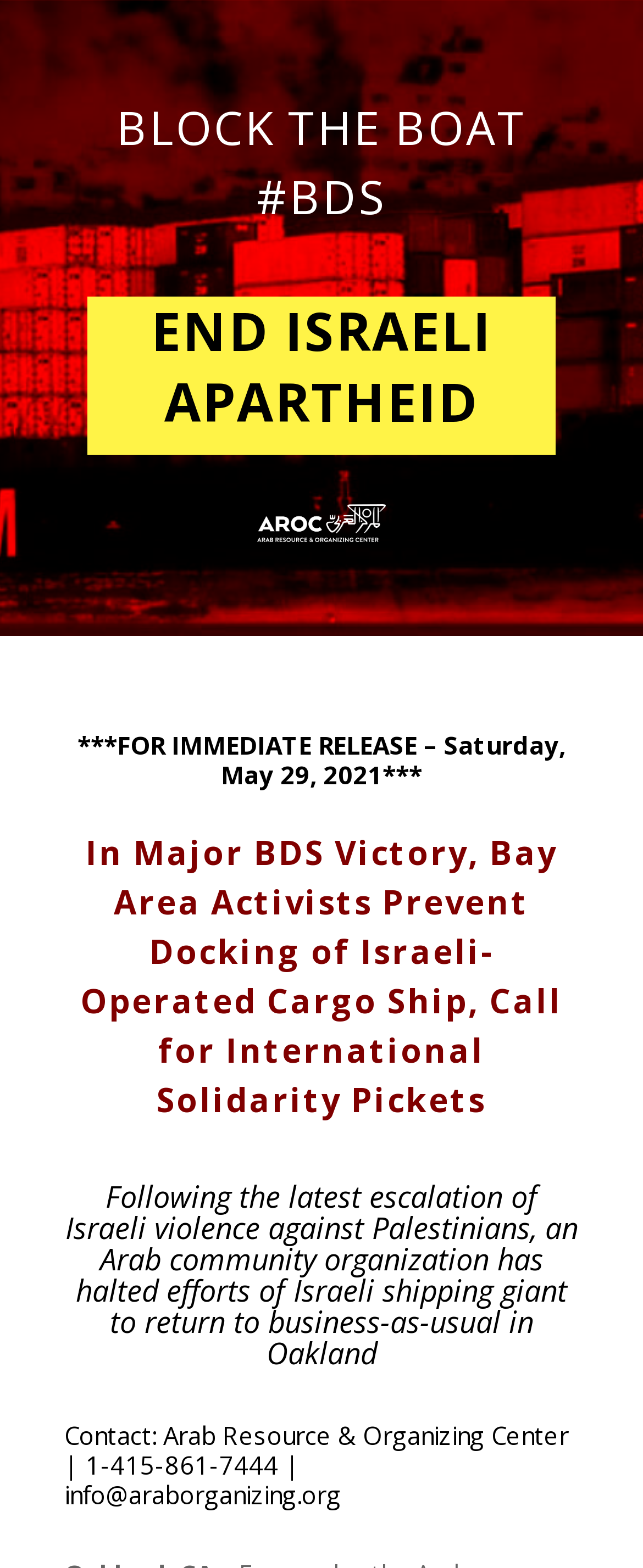What is the purpose of the press release?
Using the image provided, answer with just one word or phrase.

To call for international solidarity pickets